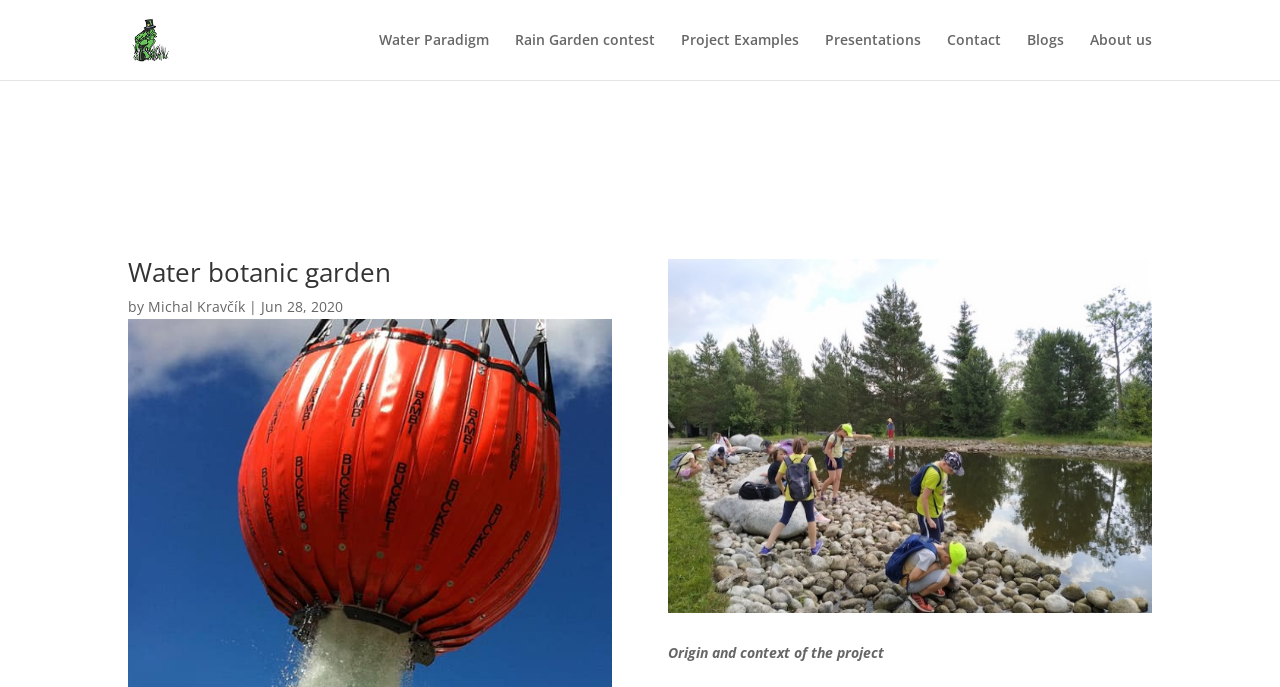Identify the bounding box coordinates of the section that should be clicked to achieve the task described: "explore Project Examples".

[0.532, 0.048, 0.624, 0.116]